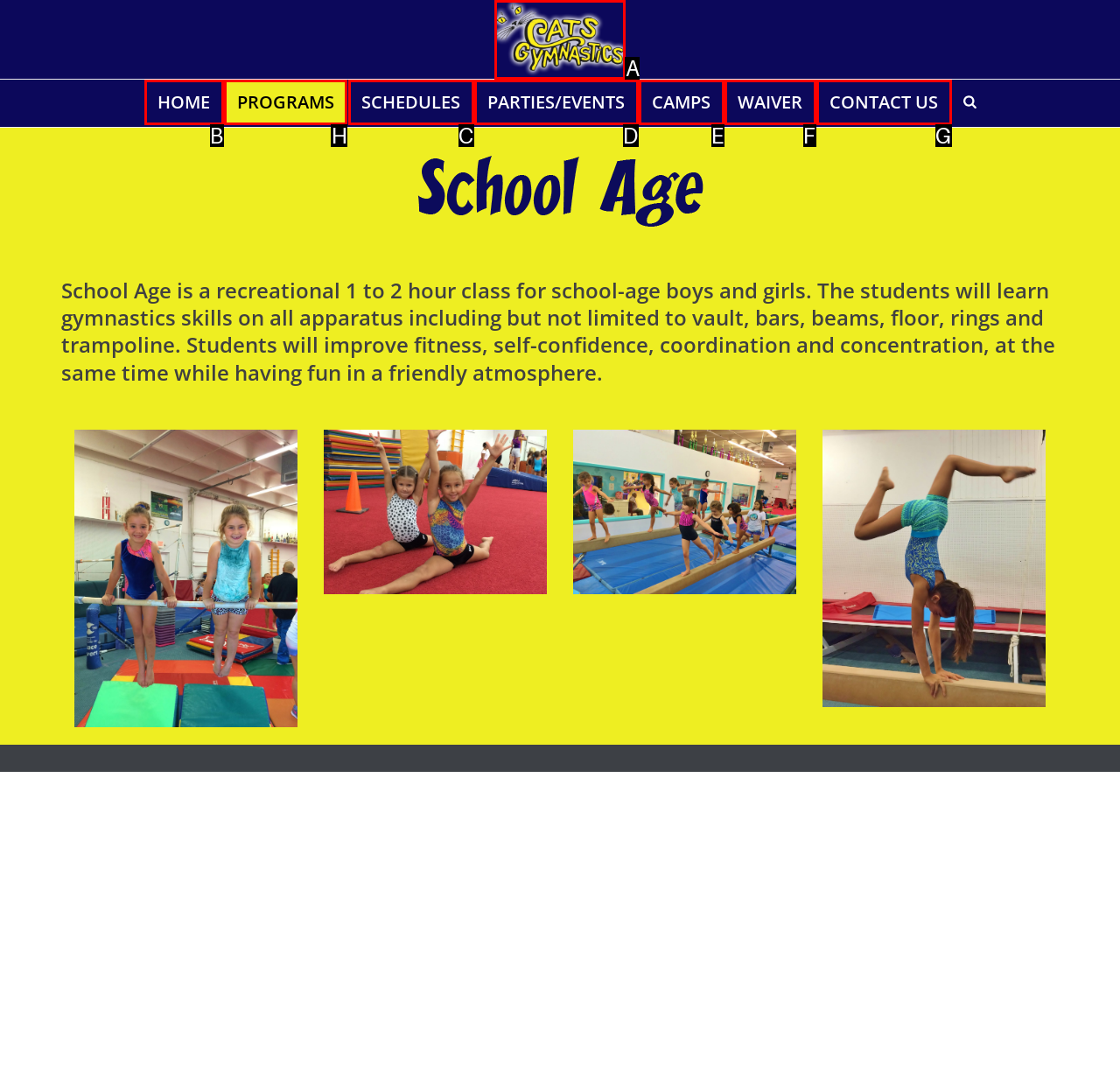What letter corresponds to the UI element to complete this task: View the 'PROGRAMS' menu
Answer directly with the letter.

H